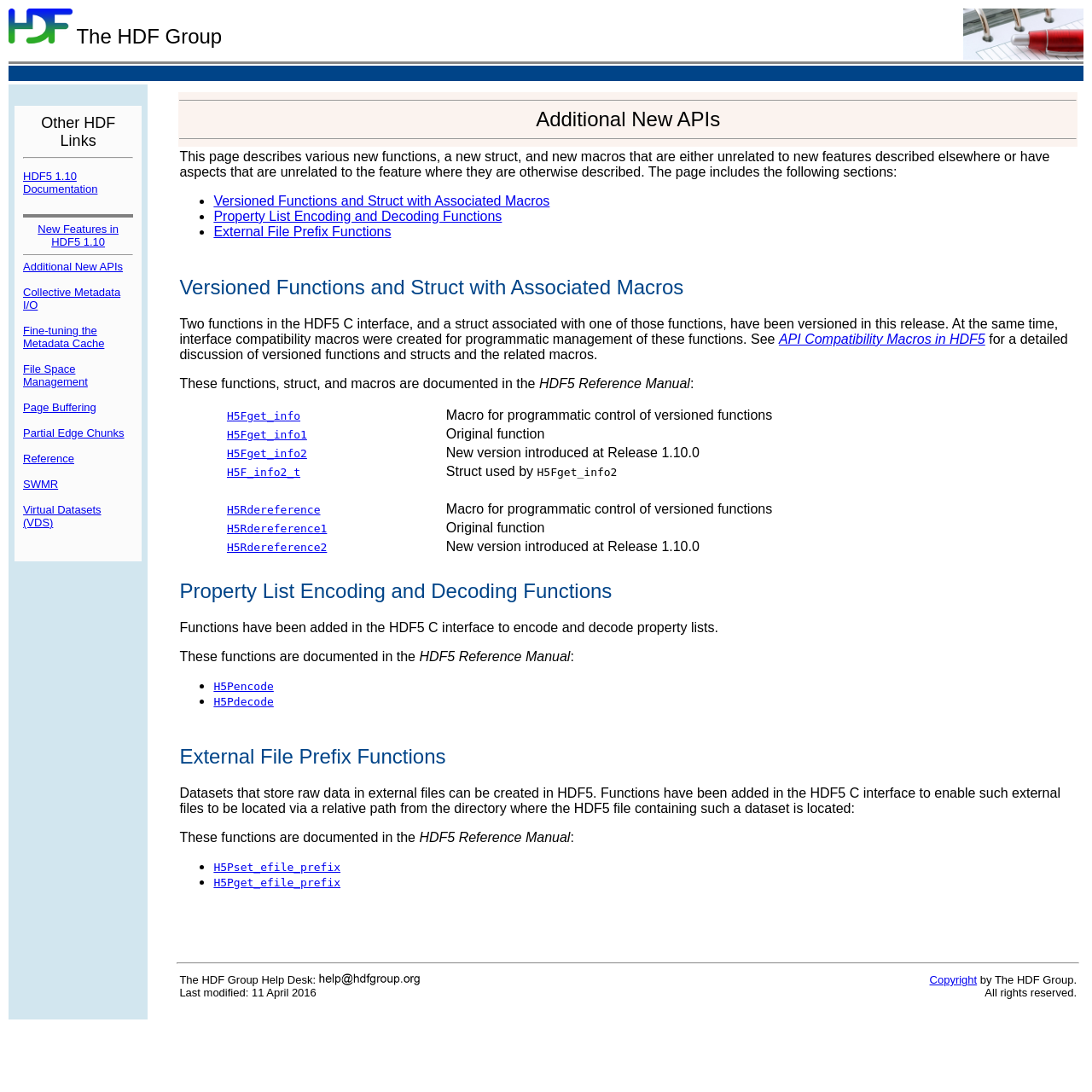Identify the bounding box for the described UI element: "Partial Edge Chunks".

[0.021, 0.391, 0.114, 0.402]